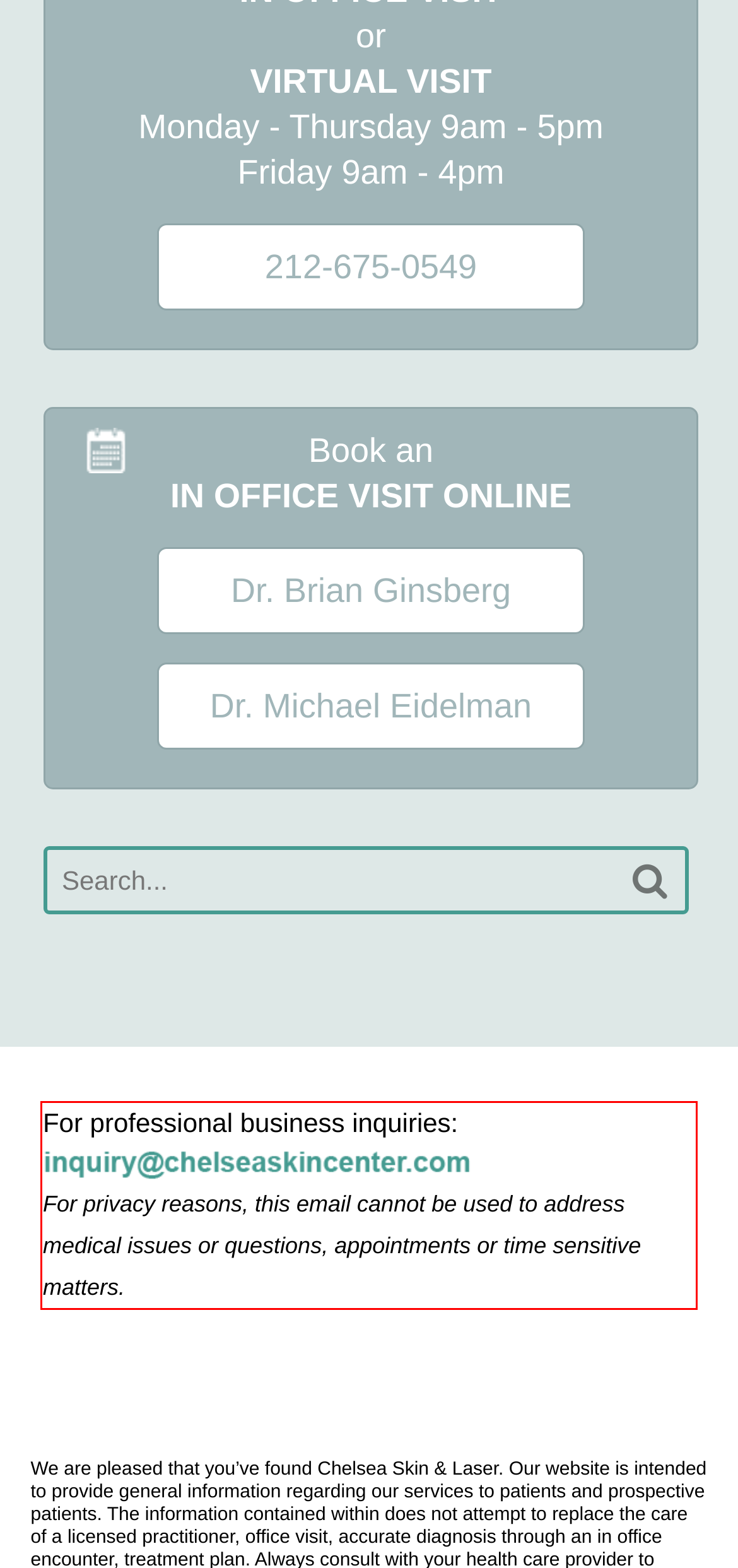Your task is to recognize and extract the text content from the UI element enclosed in the red bounding box on the webpage screenshot.

For professional business inquiries: For privacy reasons, this email cannot be used to address medical issues or questions, appointments or time sensitive matters.